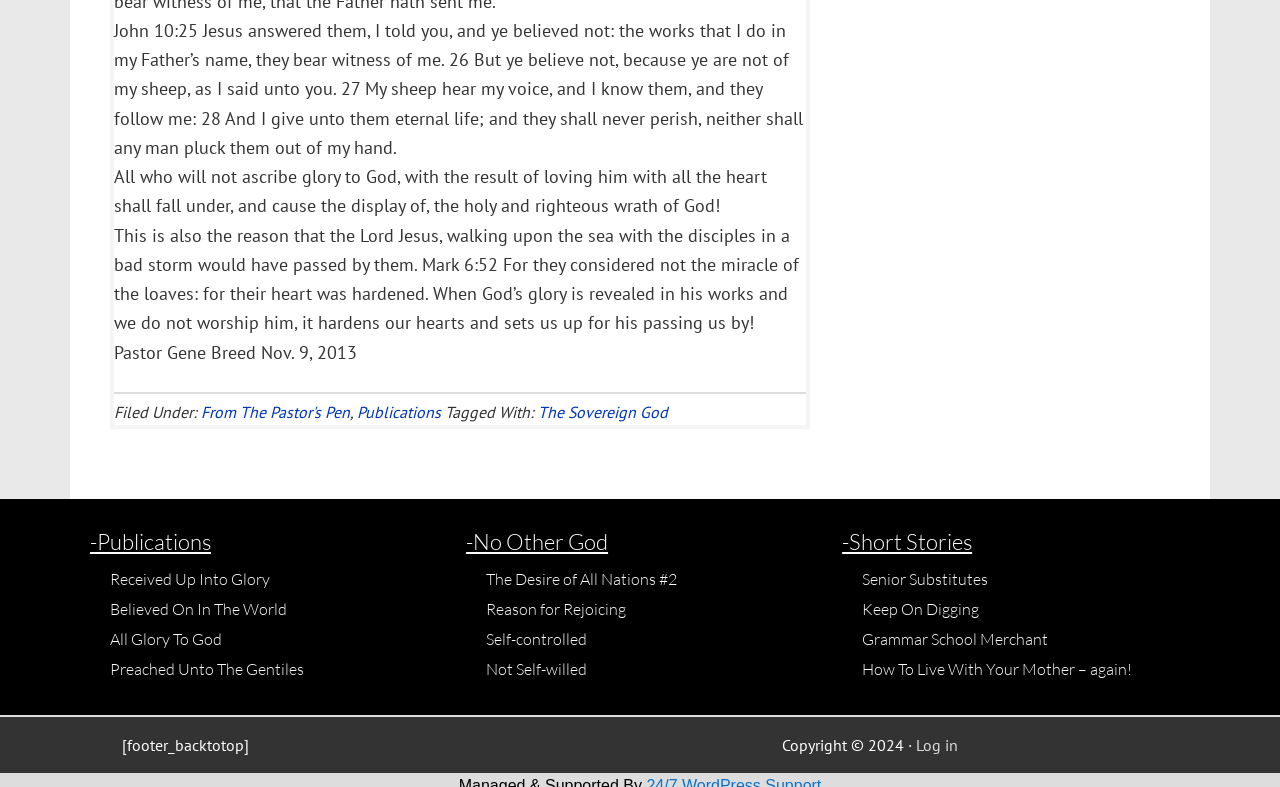What is the copyright year of the website?
Please give a detailed and elaborate answer to the question.

I found the copyright information at the bottom of the webpage, which states 'Copyright © 2024 ·', indicating that the copyright year is 2024.